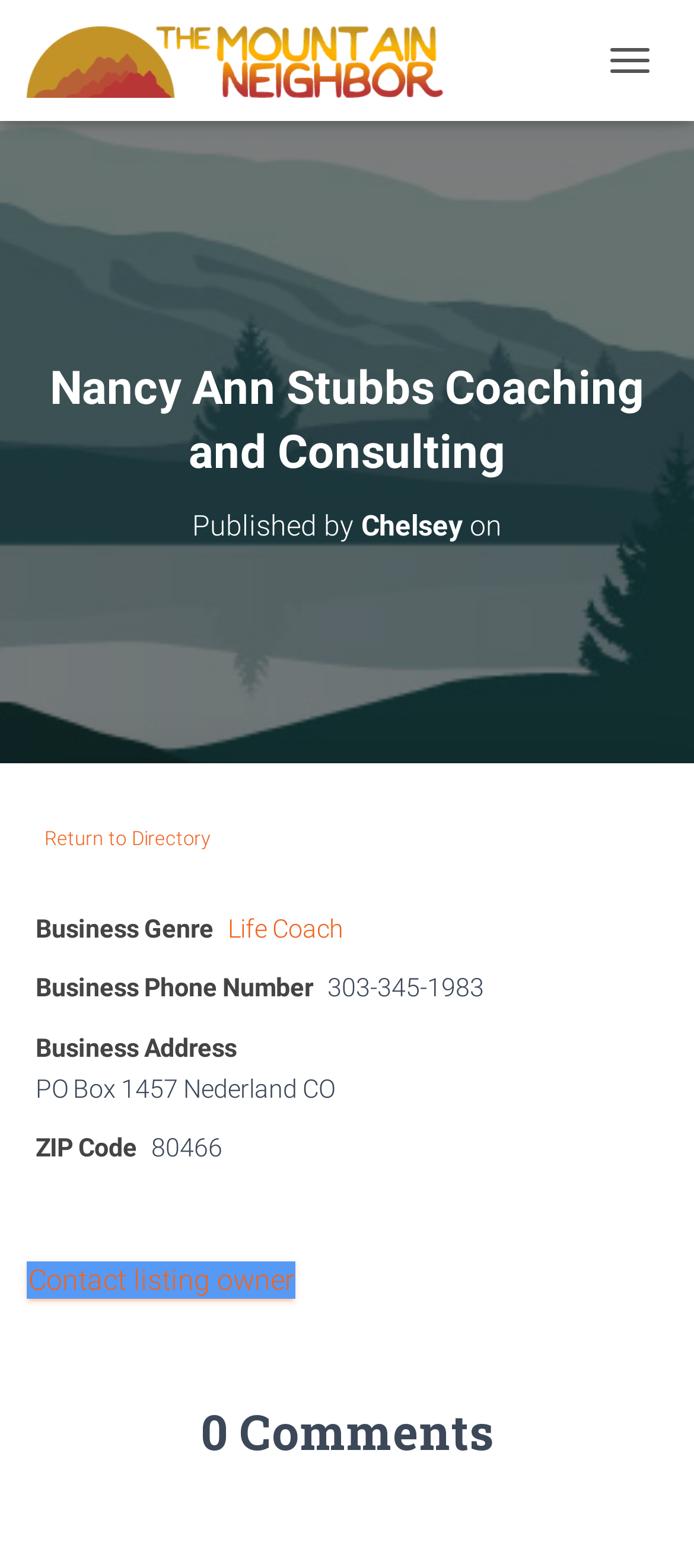What is Nancy Ann Stubbs' profession?
Please describe in detail the information shown in the image to answer the question.

Based on the webpage, I found the heading 'Nancy Ann Stubbs Coaching and Consulting' and a link 'Life Coach' under the 'Business Genre' section, which suggests that Nancy Ann Stubbs is a Life Coach.